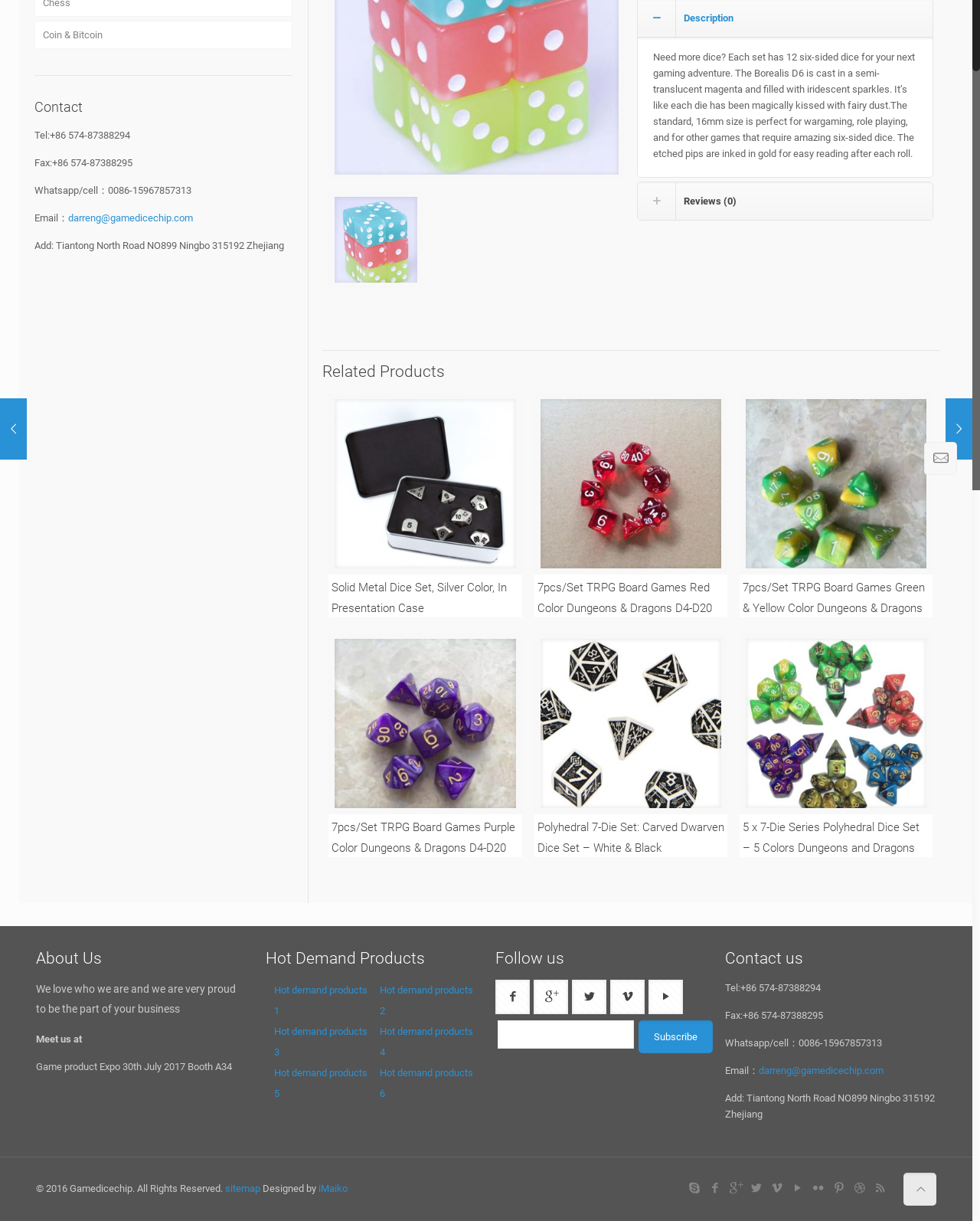Extract the bounding box of the UI element described as: "Hot demand products 6".

[0.388, 0.874, 0.483, 0.9]